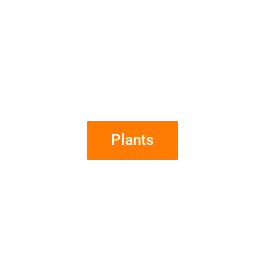What is the background color of the webpage?
Deliver a detailed and extensive answer to the question.

The caption states that the button is designed to stand out effectively against a white background, which suggests that the background of the webpage is indeed white.